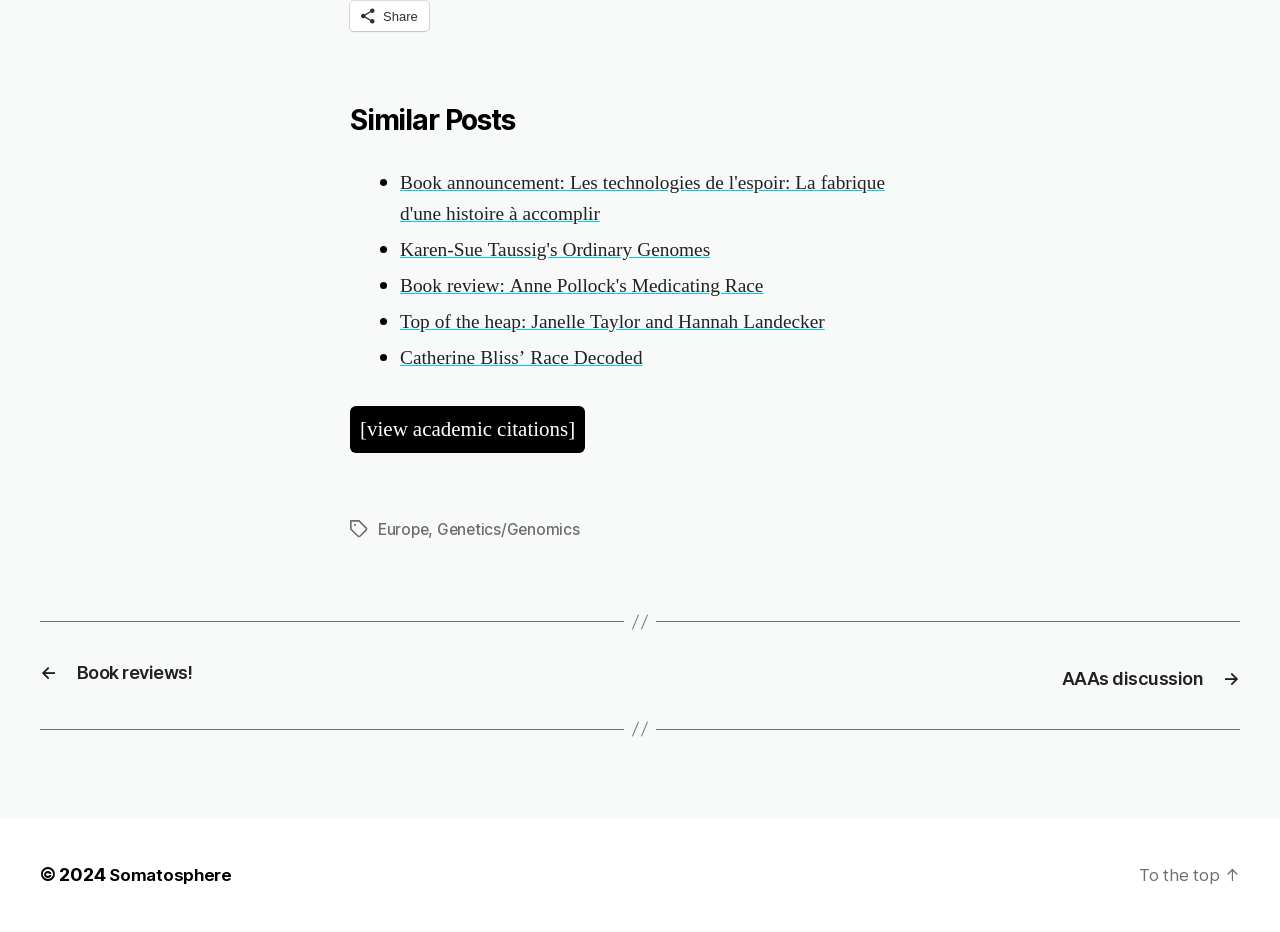What is the copyright year of this webpage?
Based on the screenshot, answer the question with a single word or phrase.

2024